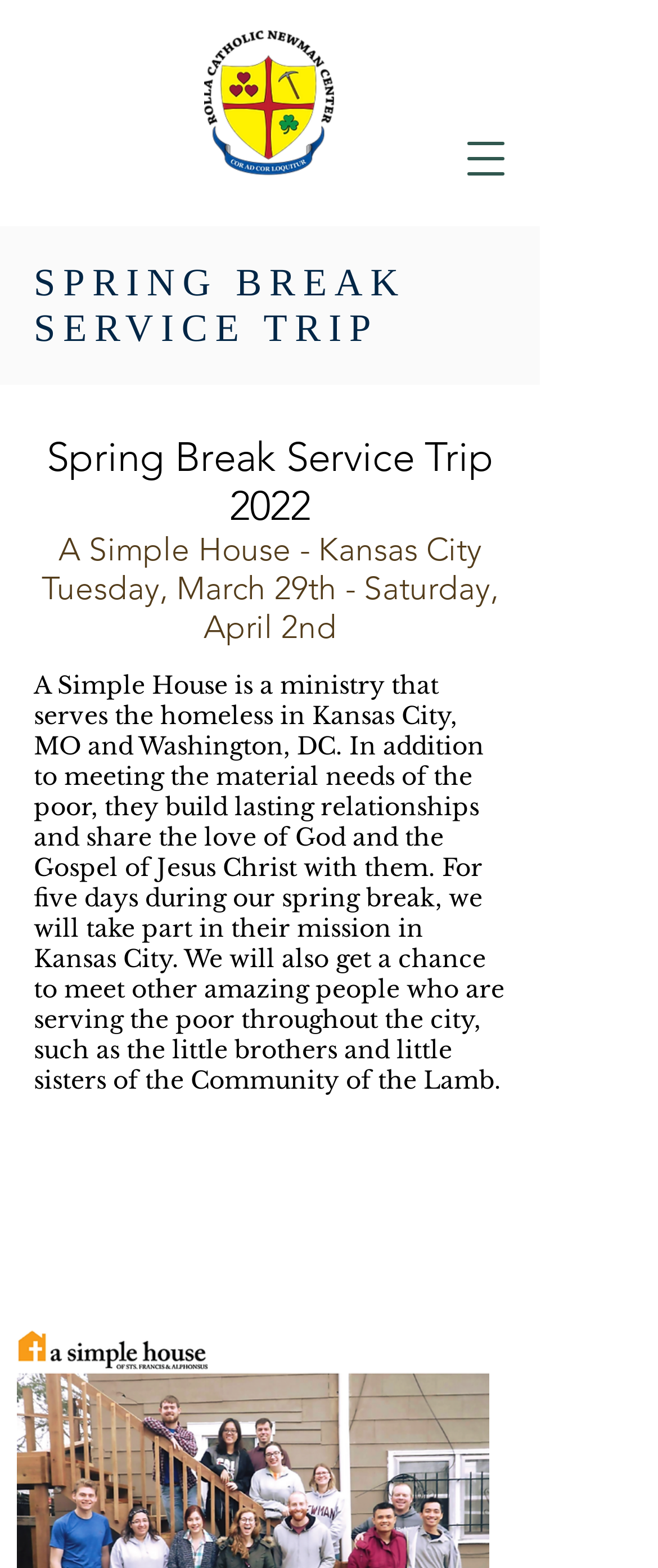Please answer the following question using a single word or phrase: 
What is the purpose of A Simple House?

Meeting material needs and sharing the Gospel